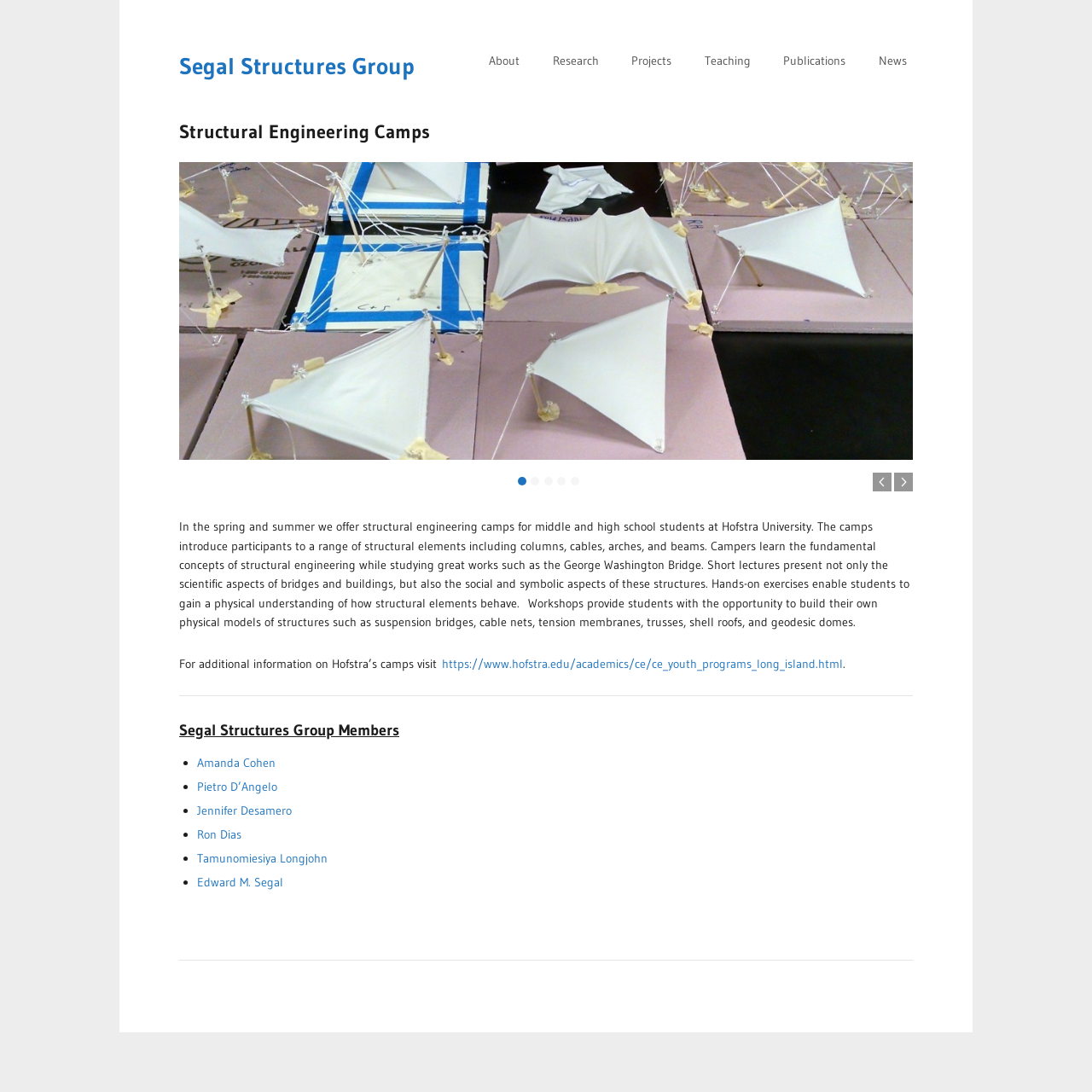Please find and report the bounding box coordinates of the element to click in order to perform the following action: "Click on Segal Structures Group". The coordinates should be expressed as four float numbers between 0 and 1, in the format [left, top, right, bottom].

[0.164, 0.048, 0.38, 0.073]